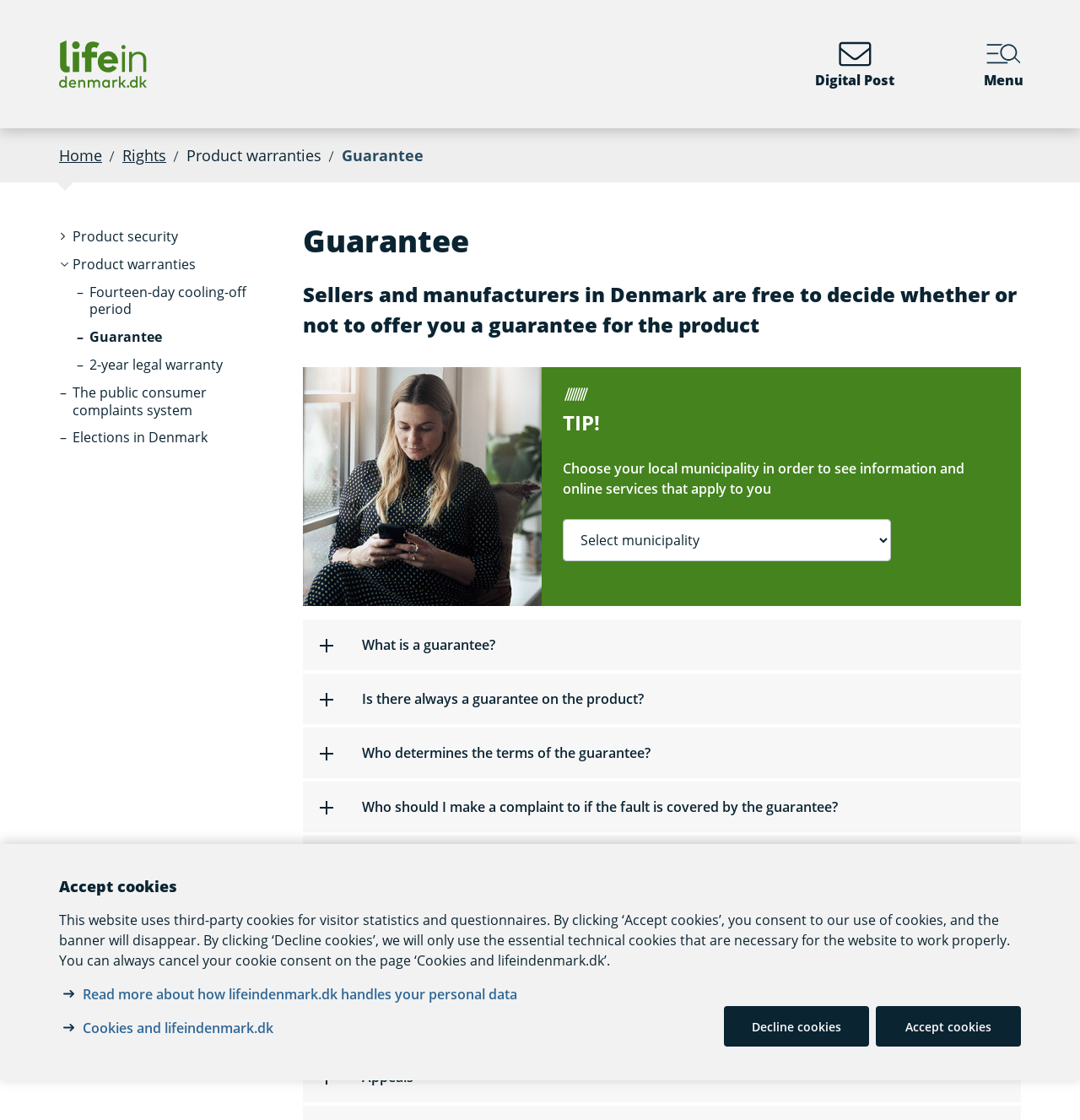Can I choose my local municipality on this webpage?
Carefully analyze the image and provide a detailed answer to the question.

The webpage provides an option to 'Choose municipality' which allows users to select their local municipality and view information and online services that apply to them. This is evident from the 'Choose municipality' dropdown menu and the accompanying text that explains its purpose.